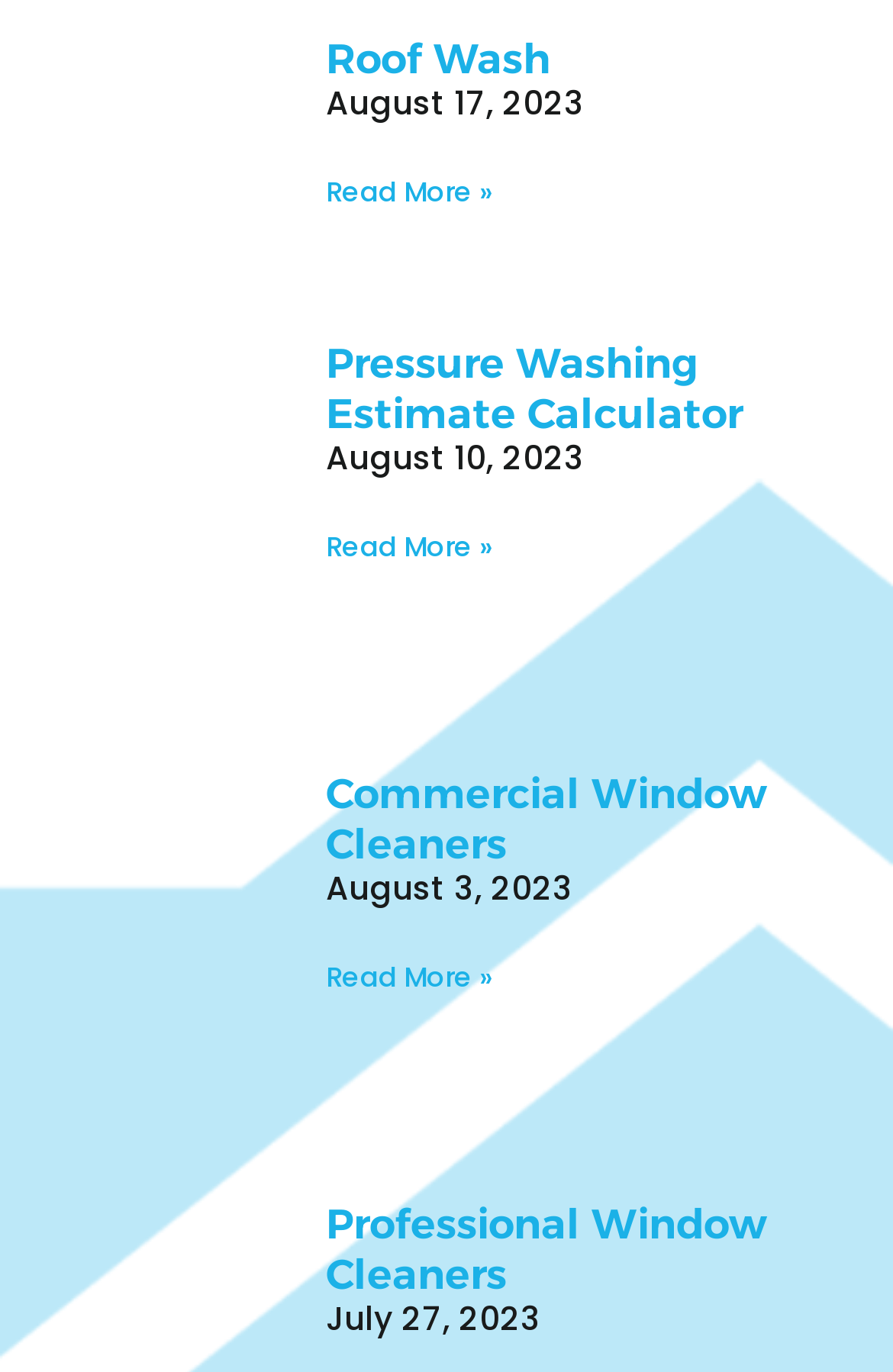Answer this question in one word or a short phrase: How many articles are on this webpage?

3